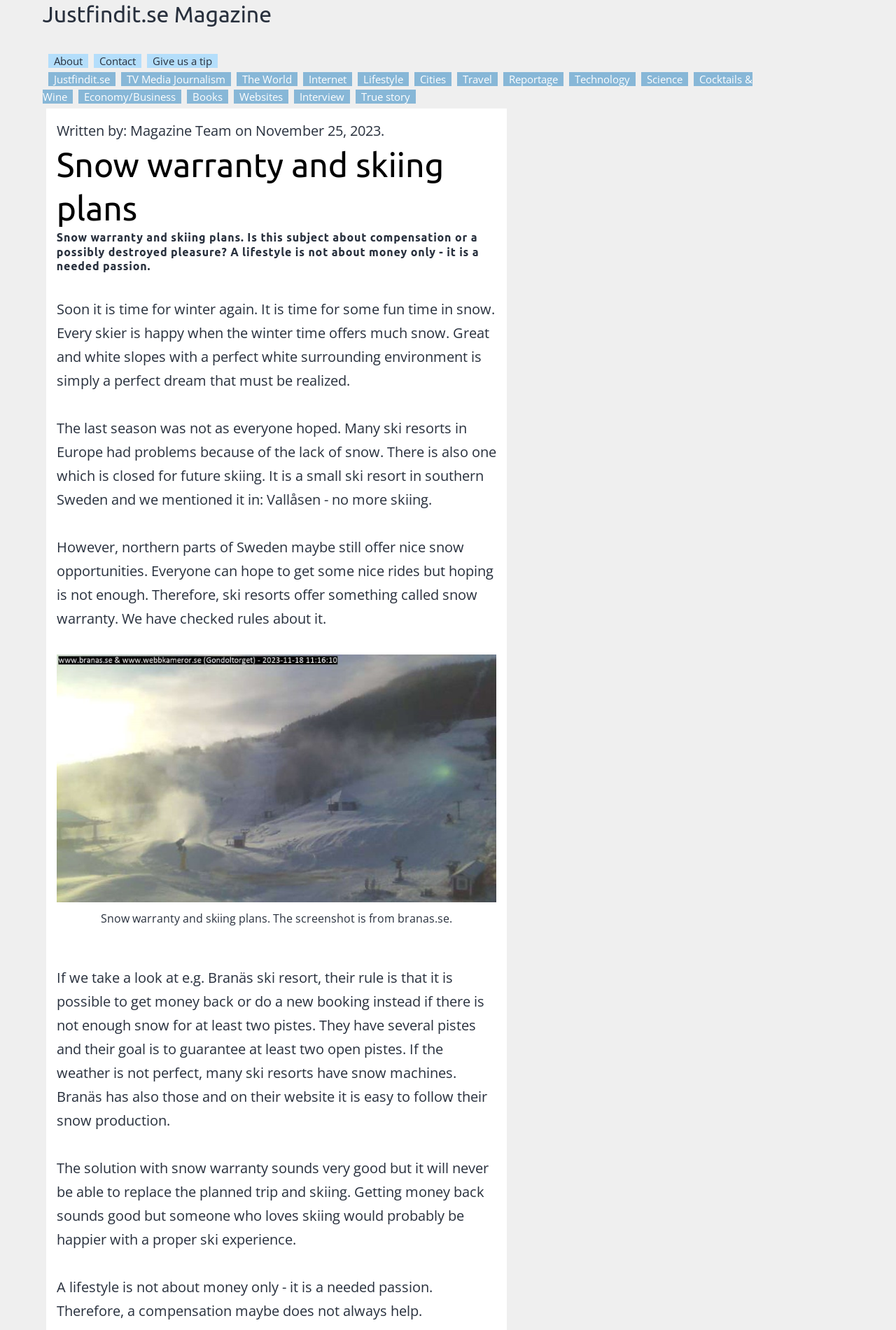Specify the bounding box coordinates of the area to click in order to execute this command: 'Check out Branäs ski resort'. The coordinates should consist of four float numbers ranging from 0 to 1, and should be formatted as [left, top, right, bottom].

[0.232, 0.728, 0.355, 0.742]